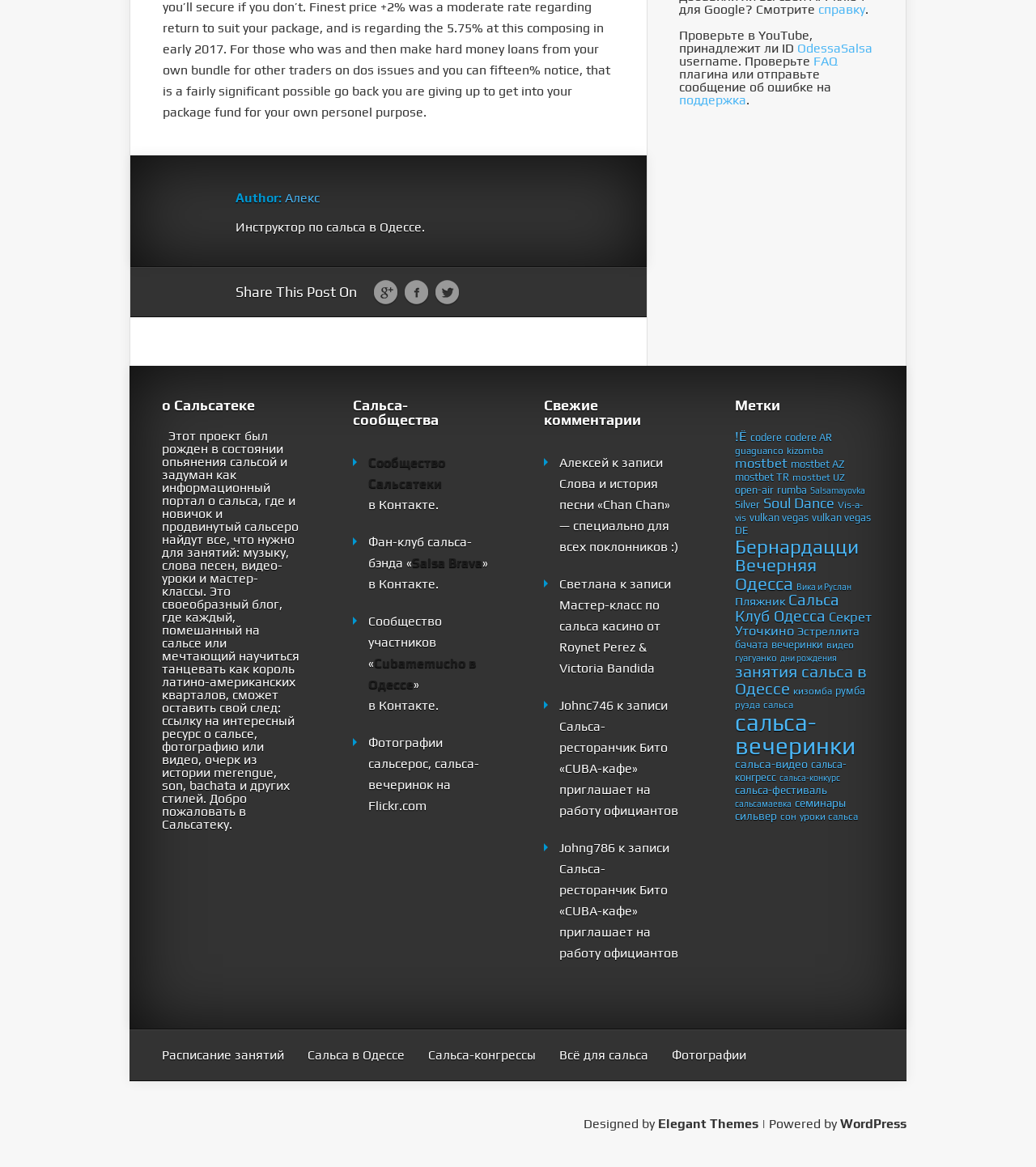Answer the following query concisely with a single word or phrase:
Who is the author of the webpage?

Алекс